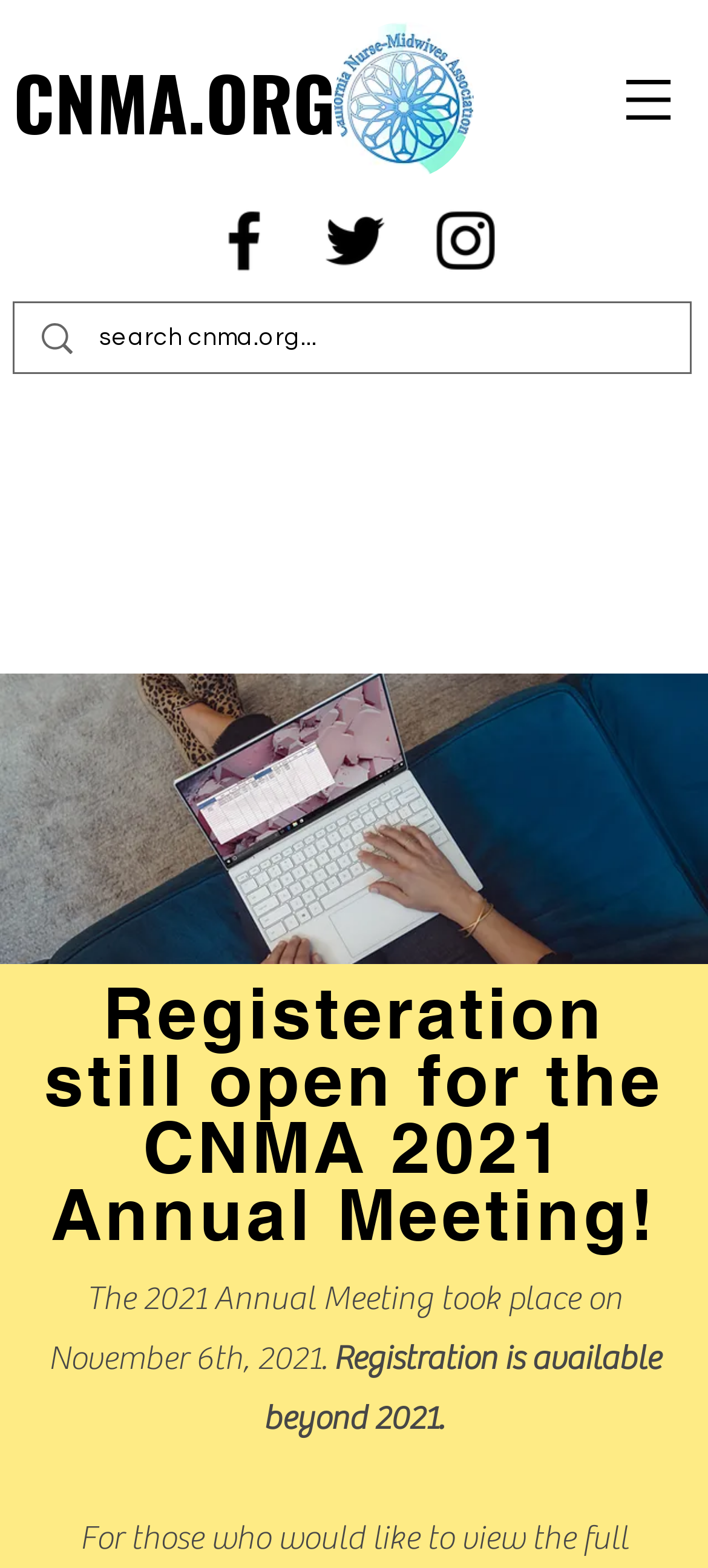How many social media links are available?
Observe the image and answer the question with a one-word or short phrase response.

3